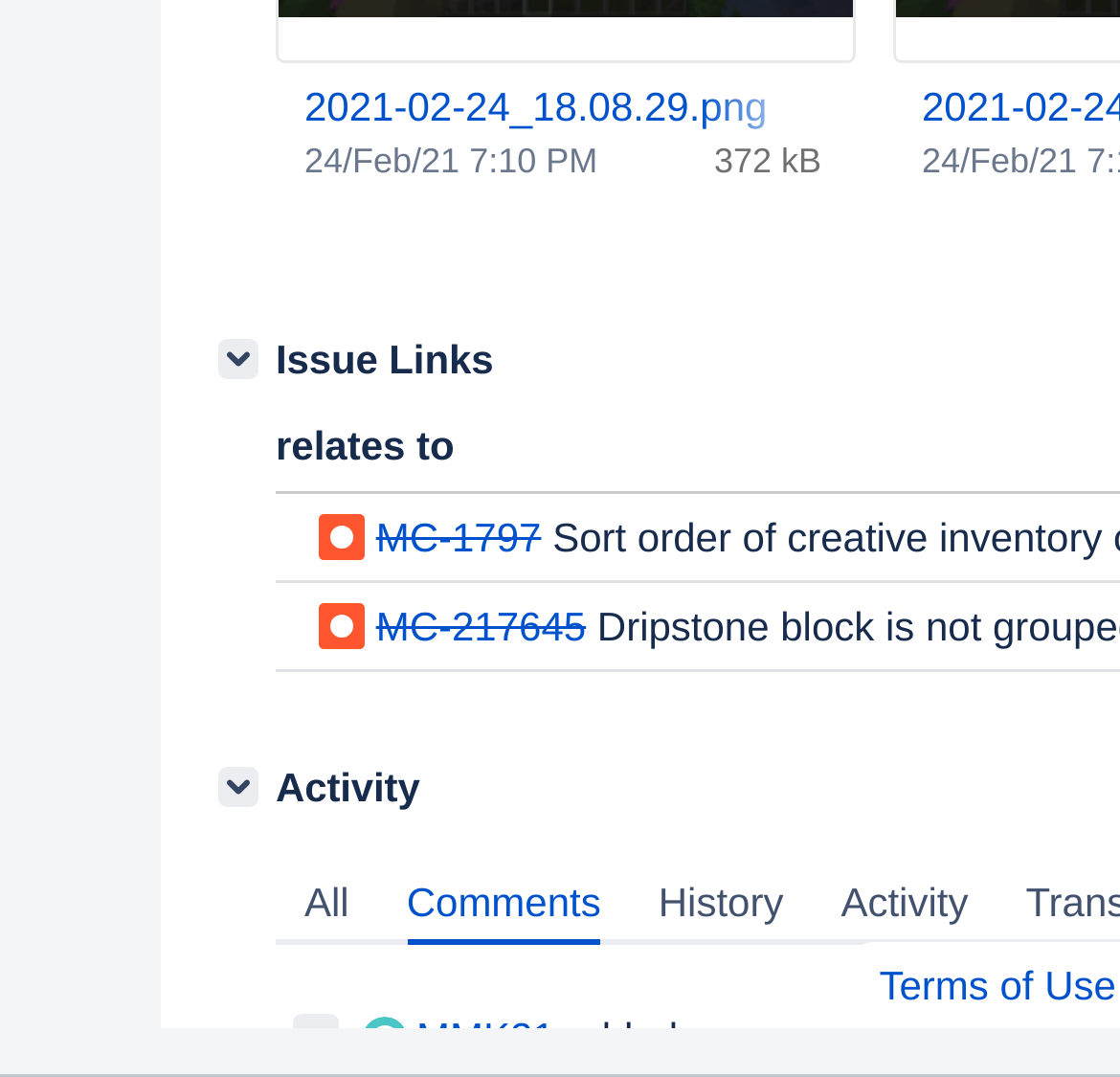Locate the bounding box coordinates of the clickable area to execute the instruction: "Download 2021-02-24_18.08.29.png". Provide the coordinates as four float numbers between 0 and 1, represented as [left, top, right, bottom].

[0.272, 0.072, 0.733, 0.128]